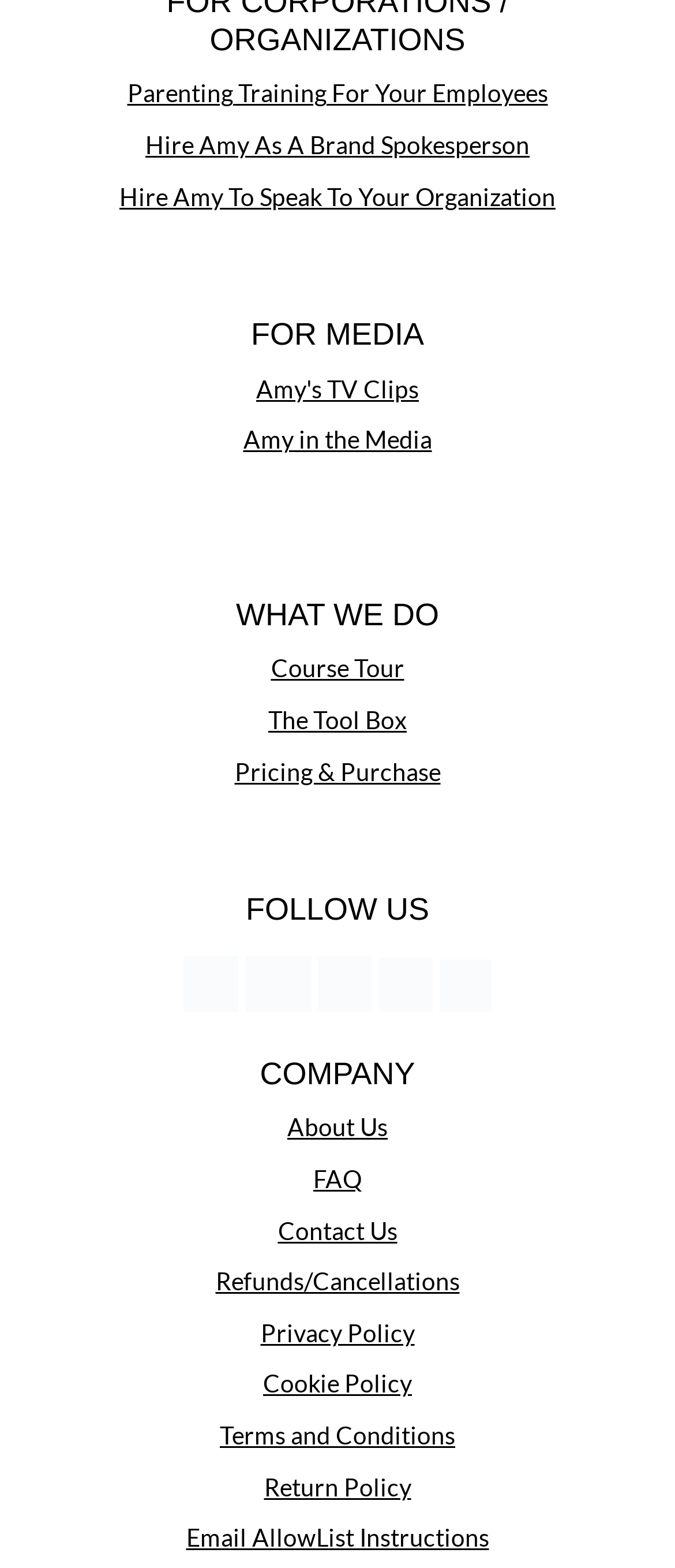Locate the bounding box coordinates of the clickable area to execute the instruction: "Learn about the company". Provide the coordinates as four float numbers between 0 and 1, represented as [left, top, right, bottom].

[0.426, 0.71, 0.574, 0.728]